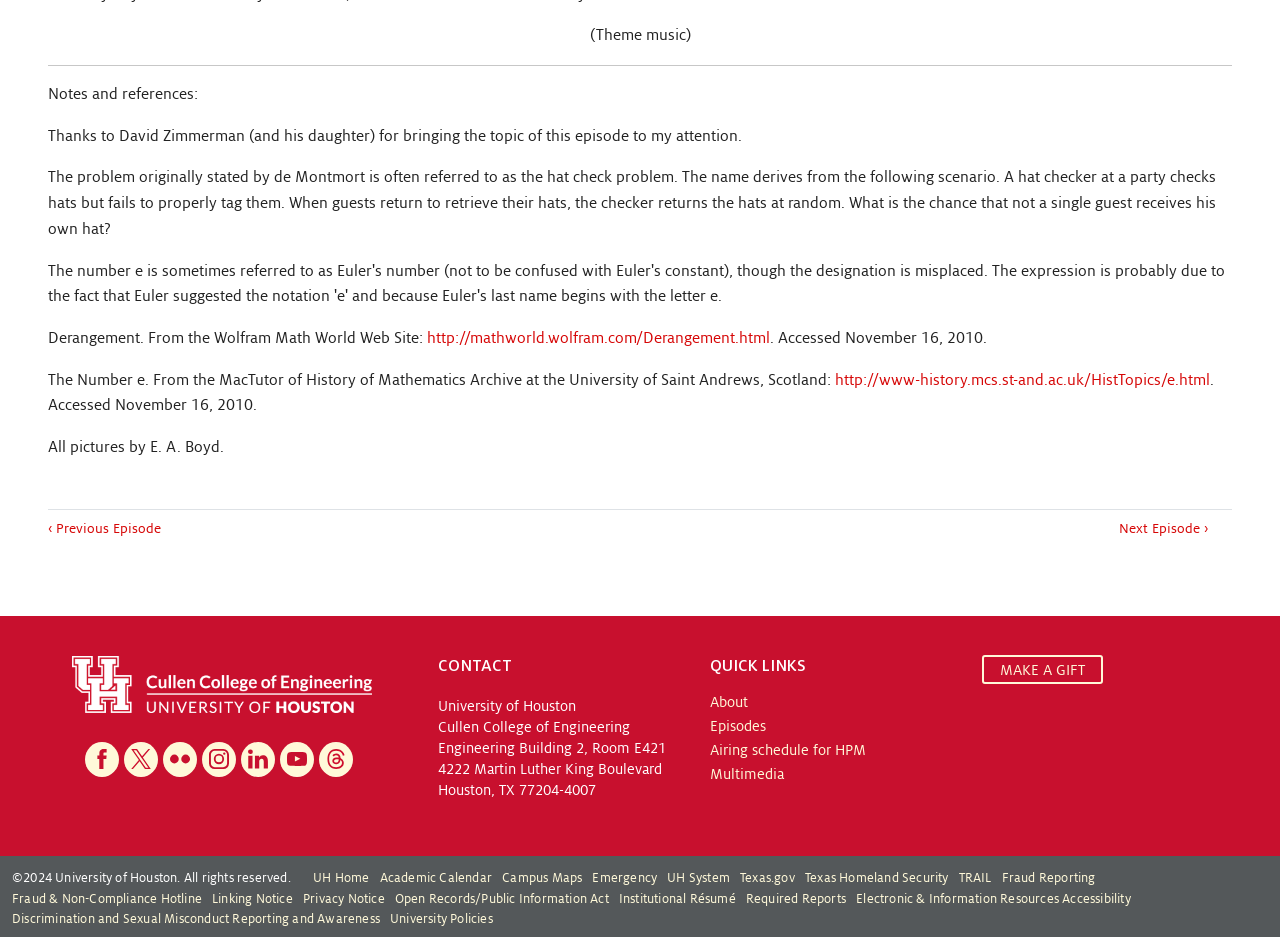Refer to the image and provide a thorough answer to this question:
What is the name of the college mentioned?

The text mentions 'University of Houston Cullen College of Engineering' as the name of the college.